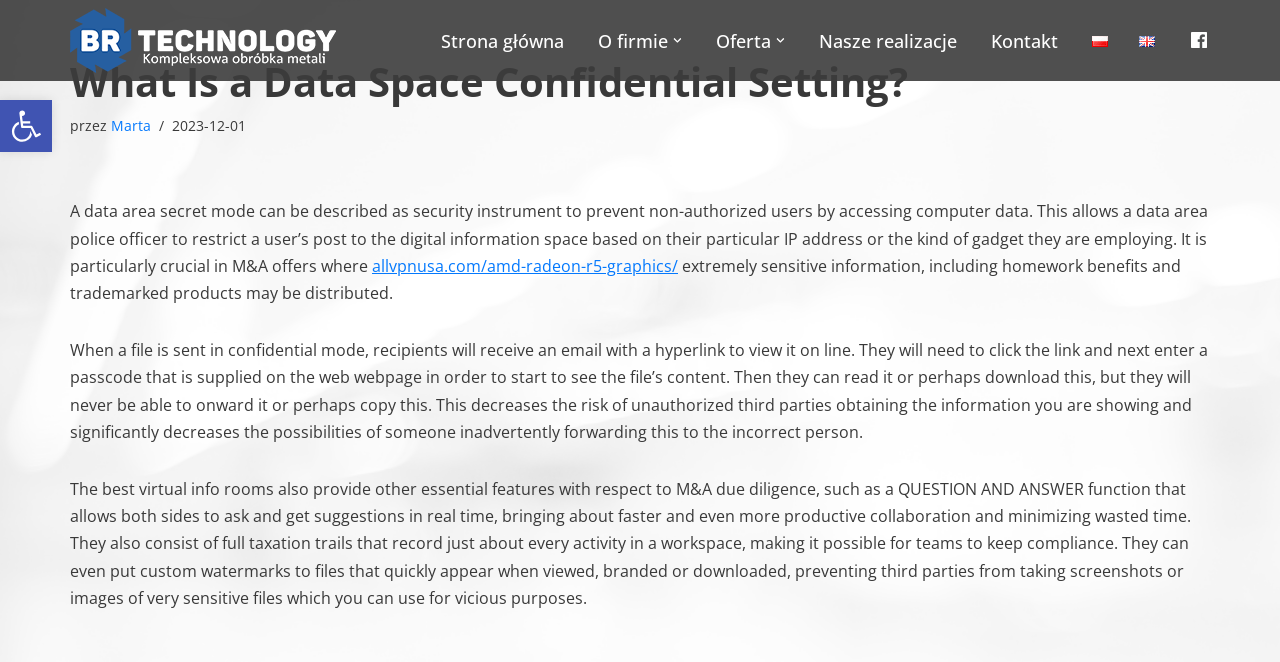Pinpoint the bounding box coordinates of the area that must be clicked to complete this instruction: "Switch to English".

[0.89, 0.014, 0.902, 0.108]